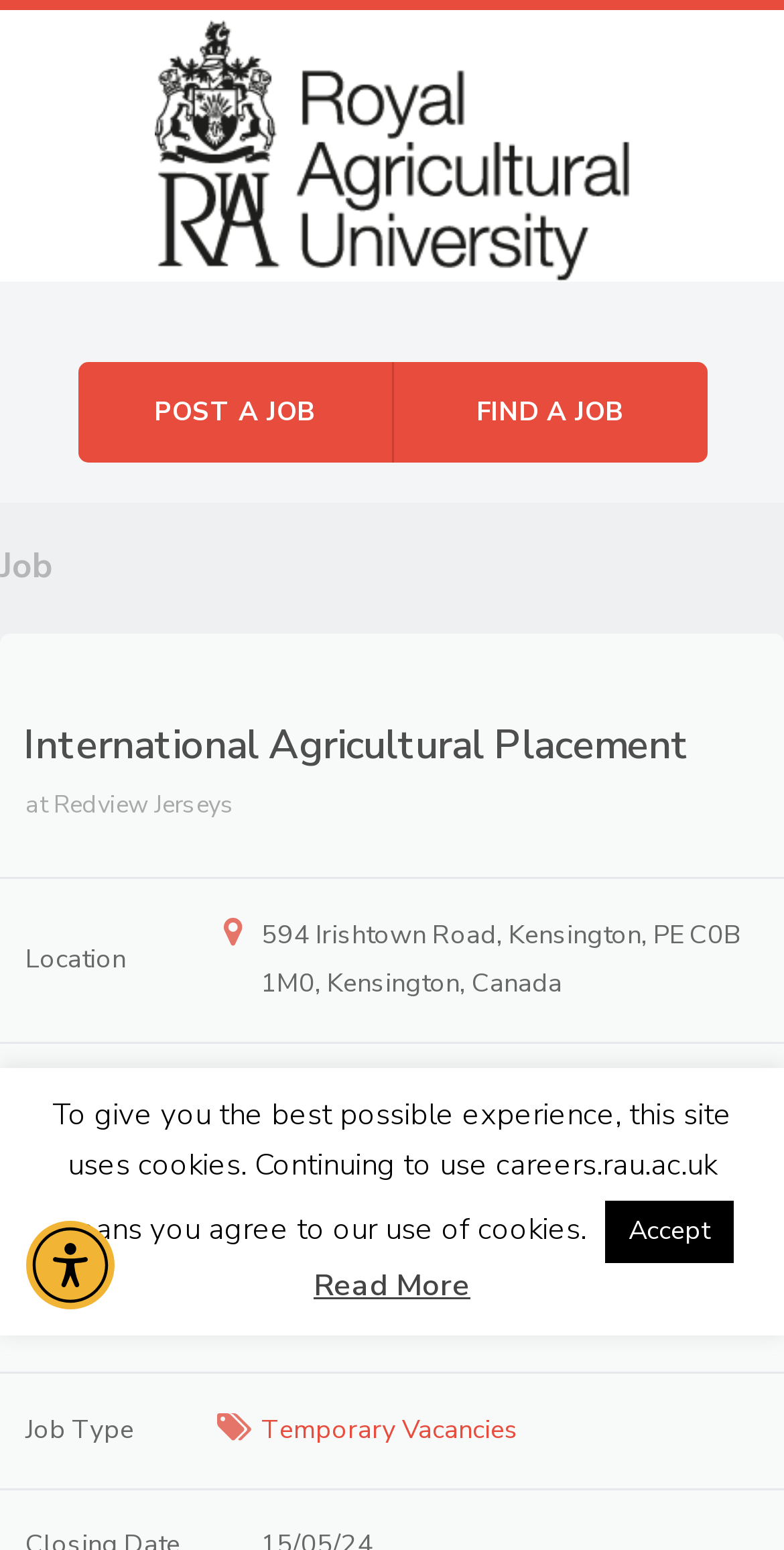What is the logo of the webpage?
Based on the screenshot, give a detailed explanation to answer the question.

The logo is an image with the text 'Student Job Portal logo', which is likely the branding of the website.